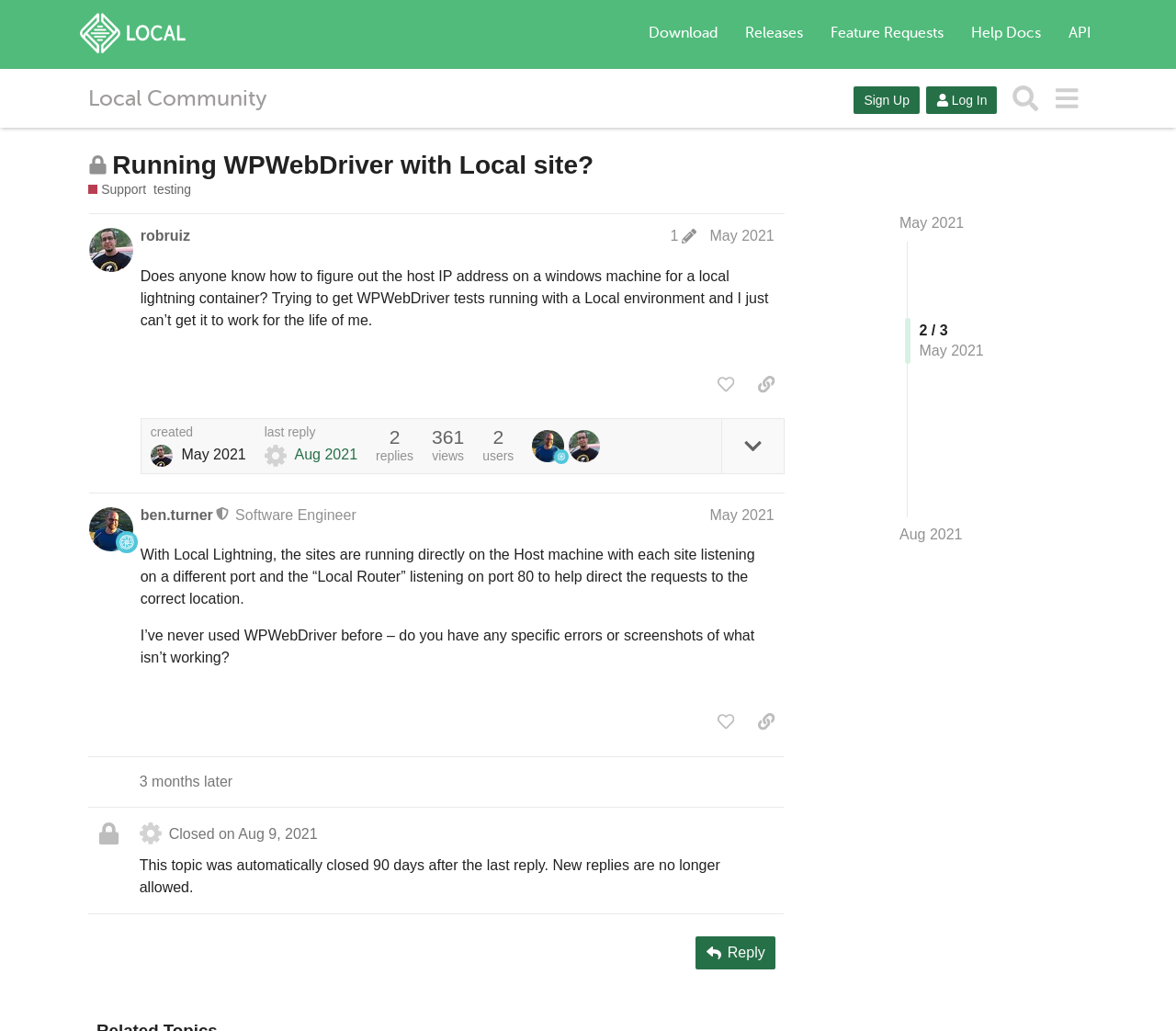What is the name of the community?
Refer to the image and give a detailed answer to the question.

I inferred this answer by looking at the header section of the webpage, where it says 'Local Community' in a prominent font, indicating that it is the name of the community.